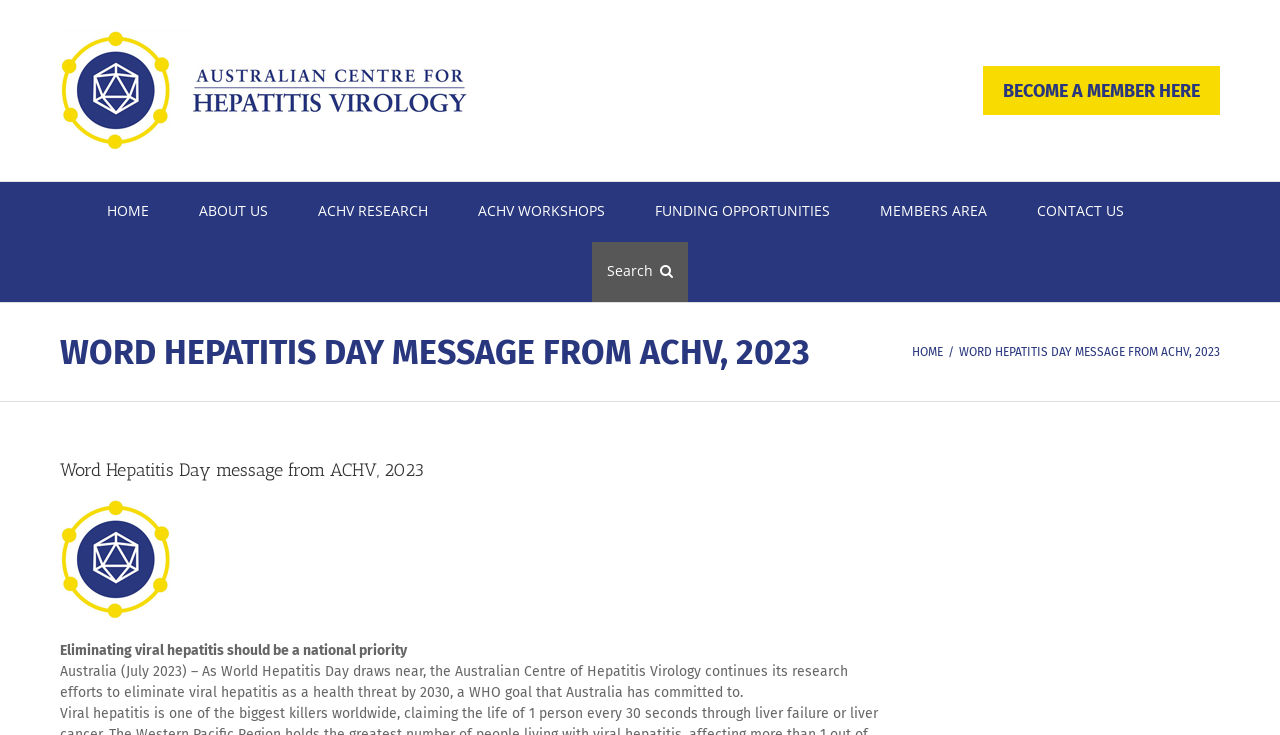Find the UI element described as: "parent_node: BECOME A MEMBER HERE" and predict its bounding box coordinates. Ensure the coordinates are four float numbers between 0 and 1, [left, top, right, bottom].

[0.047, 0.041, 0.366, 0.205]